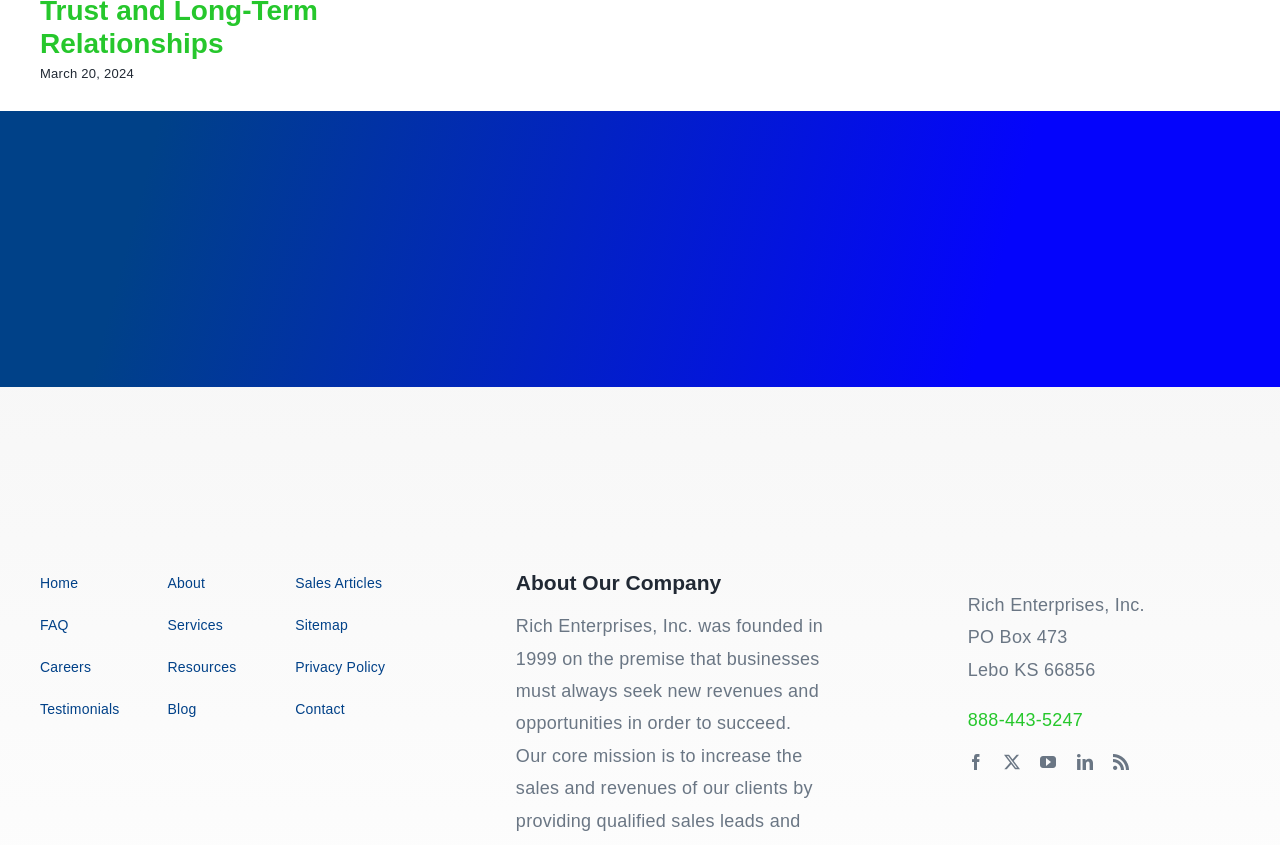Provide a thorough and detailed response to the question by examining the image: 
How many footer menus are there?

There are three footer menus, namely 'Footer Menu 1', 'Footer Menu 2', and 'Footer Menu 3', each containing several links.